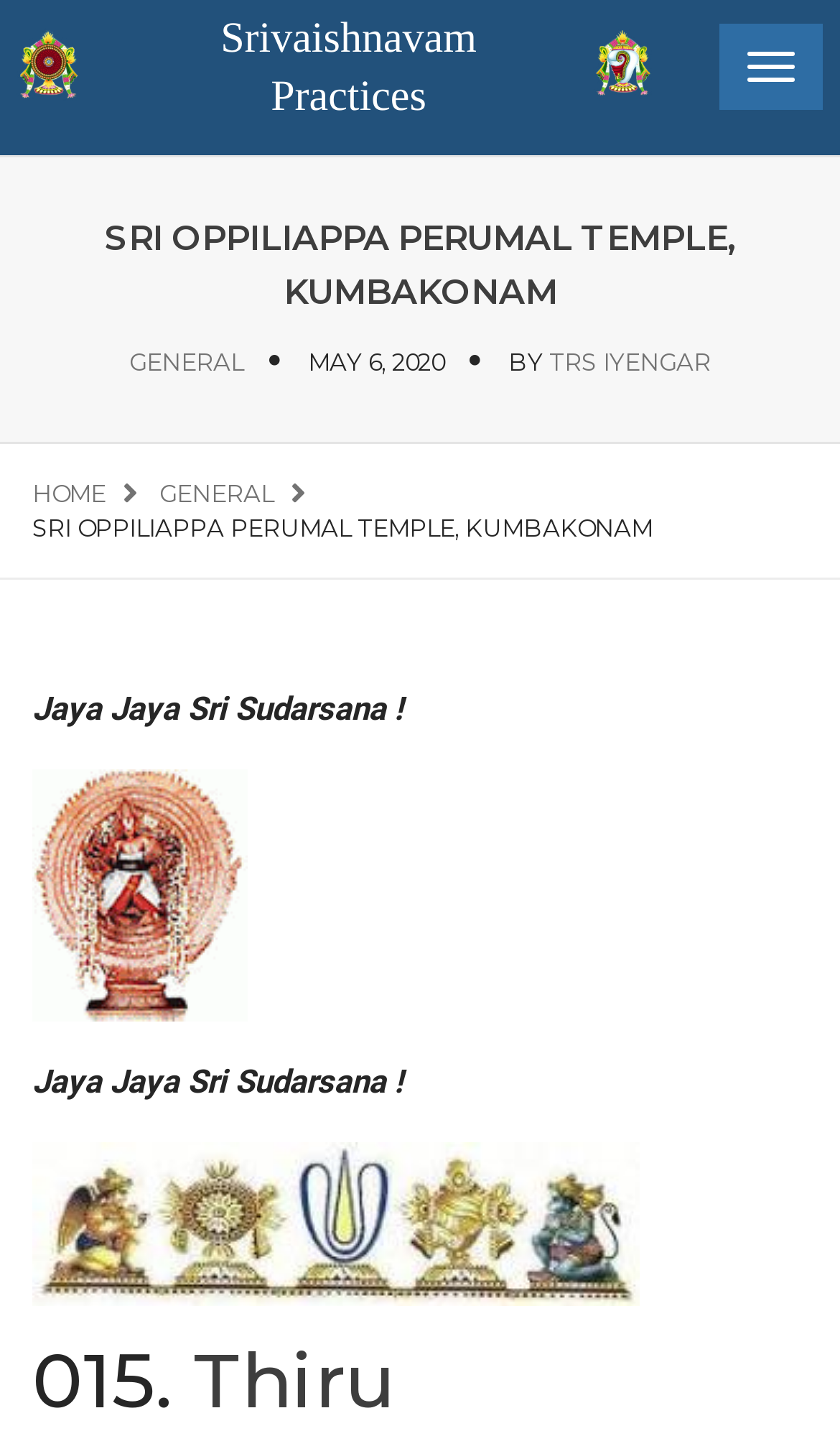Create an in-depth description of the webpage, covering main sections.

The webpage is about Sri Oppiliappa Perumal Temple, Kumbakonam, and Srivaishnavam Practices. At the top, there is a heading with the title "SRI OPPILIAPPA PERUMAL TEMPLE, KUMBAKONAM" in a prominent position. Below the title, there are two links, "GENERAL" and a date "MAY 6, 2020", followed by the author's name "TRS IYENGAR". 

On the top-right corner, there is a button with no text. Below the button, there are two links, "HOME" and "GENERAL", both with an icon. 

The main content of the webpage is divided into two sections. The first section has a static text "SRI OPPILIAPPA PERUMAL TEMPLE, KUMBAKONAM" followed by a devotional phrase "Jaya Jaya Sri Sudarsana!". Below this text, there is an image of Sri Sudarsana. 

The second section has an image of Thiruman Kappu. There are no other UI elements or text in this section. Overall, the webpage has a simple layout with a focus on the temple and its related practices.